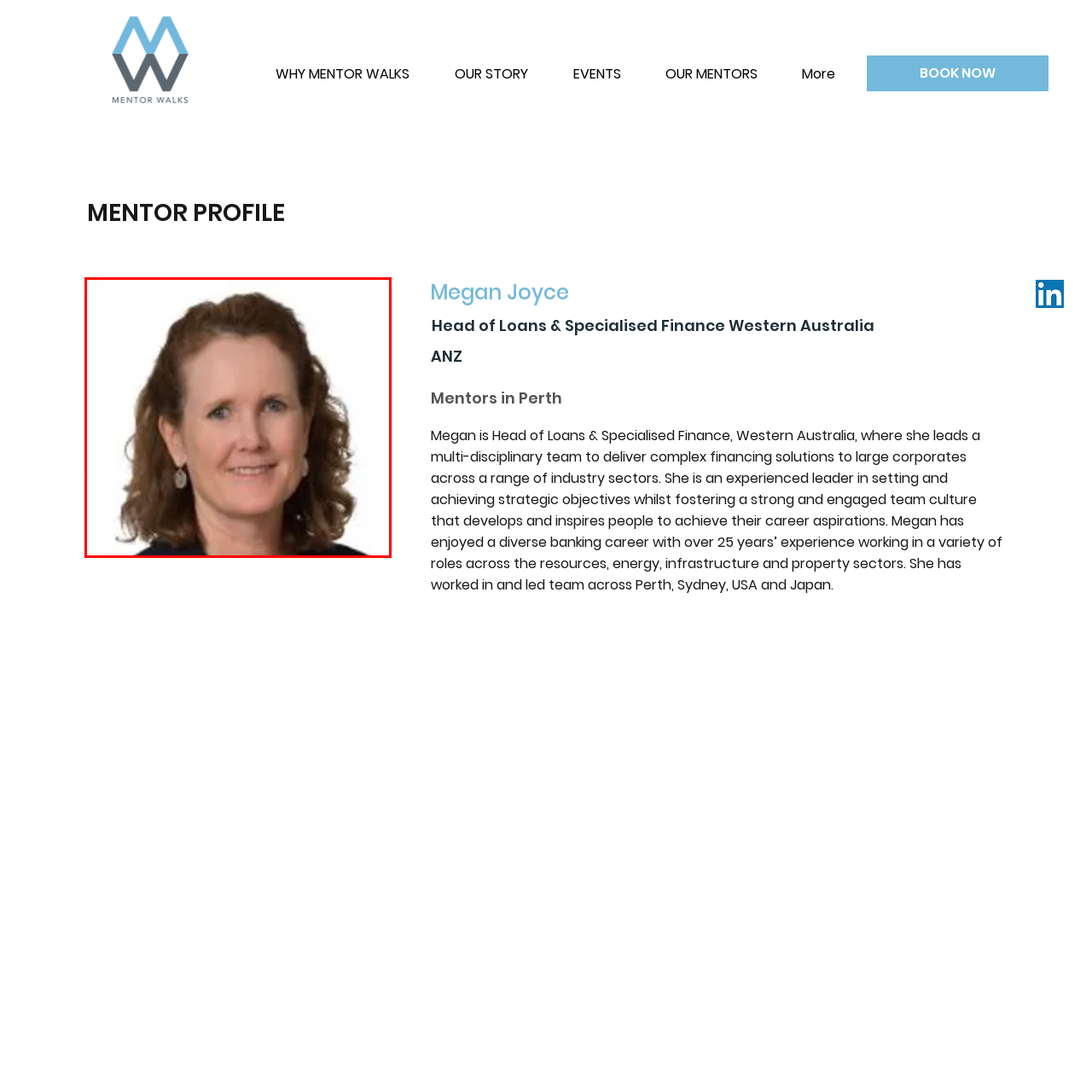Detail the scene within the red-bordered box in the image, including all relevant features and actions.

This image features Megan Joyce, who serves as the Head of Loans & Specialised Finance for ANZ in Western Australia. With over 25 years of extensive experience in banking, she has held various leadership roles across sectors including resources, energy, infrastructure, and property. In her current position, Megan leads a multi-disciplinary team dedicated to delivering complex financing solutions to large corporates. She is recognized for her strategic leadership skills and her commitment to fostering a strong team culture that encourages growth and career development among her colleagues.